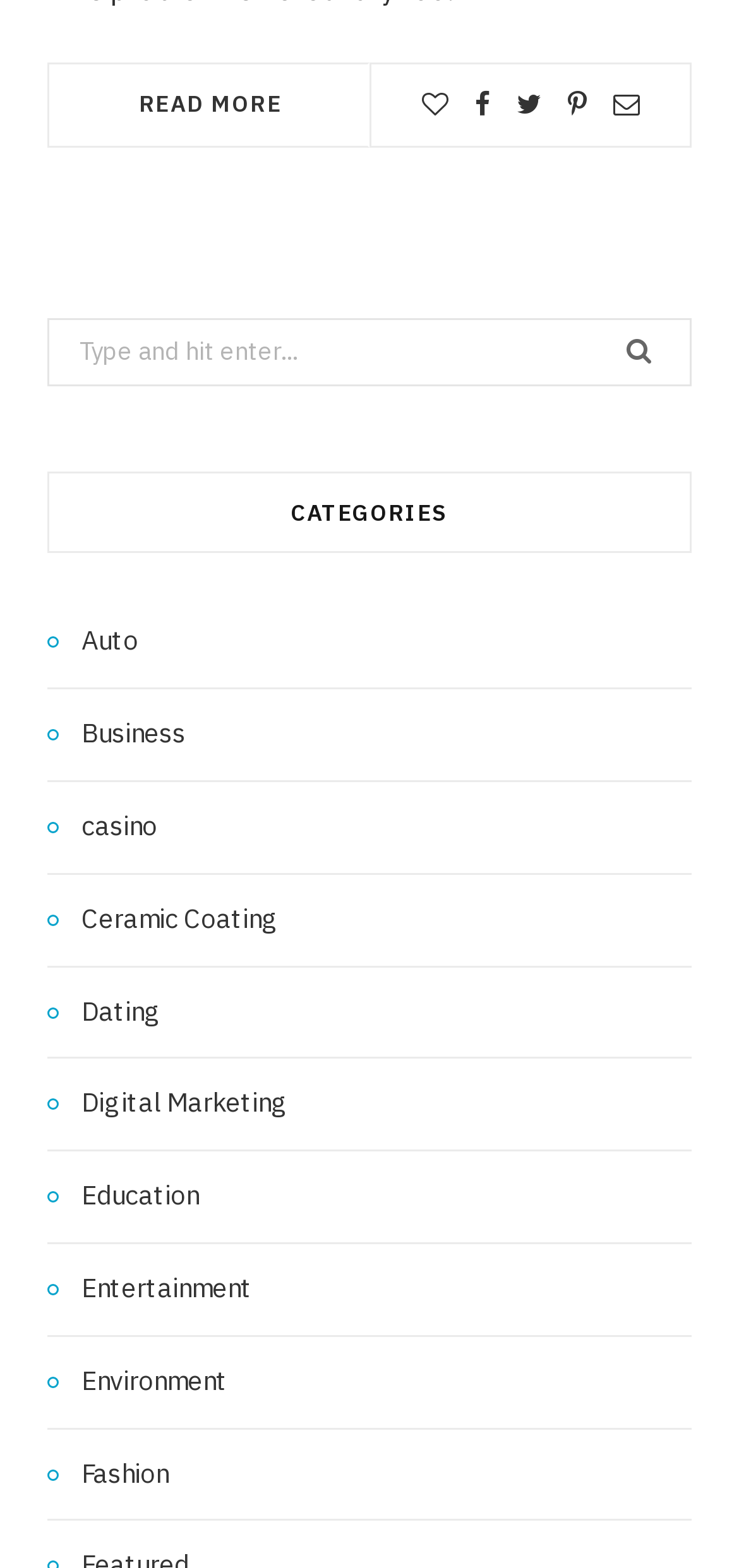What is the function of the button with the '' icon?
Provide a detailed answer to the question, using the image to inform your response.

The button with the '' icon is located next to the search box and is likely a search button. When clicked, it will submit the search query and display the search results.